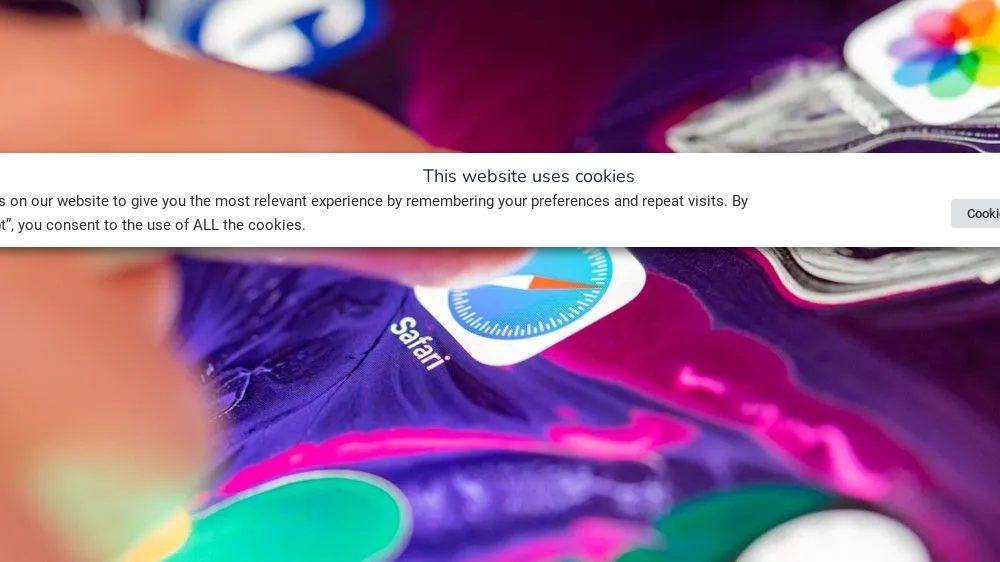What is the background of the image?
From the details in the image, answer the question comprehensively.

The background of the image is a vibrant, glossy surface that appears to be part of a digital interface, which helps to focus attention on the Safari application and its interaction with the user's hand.